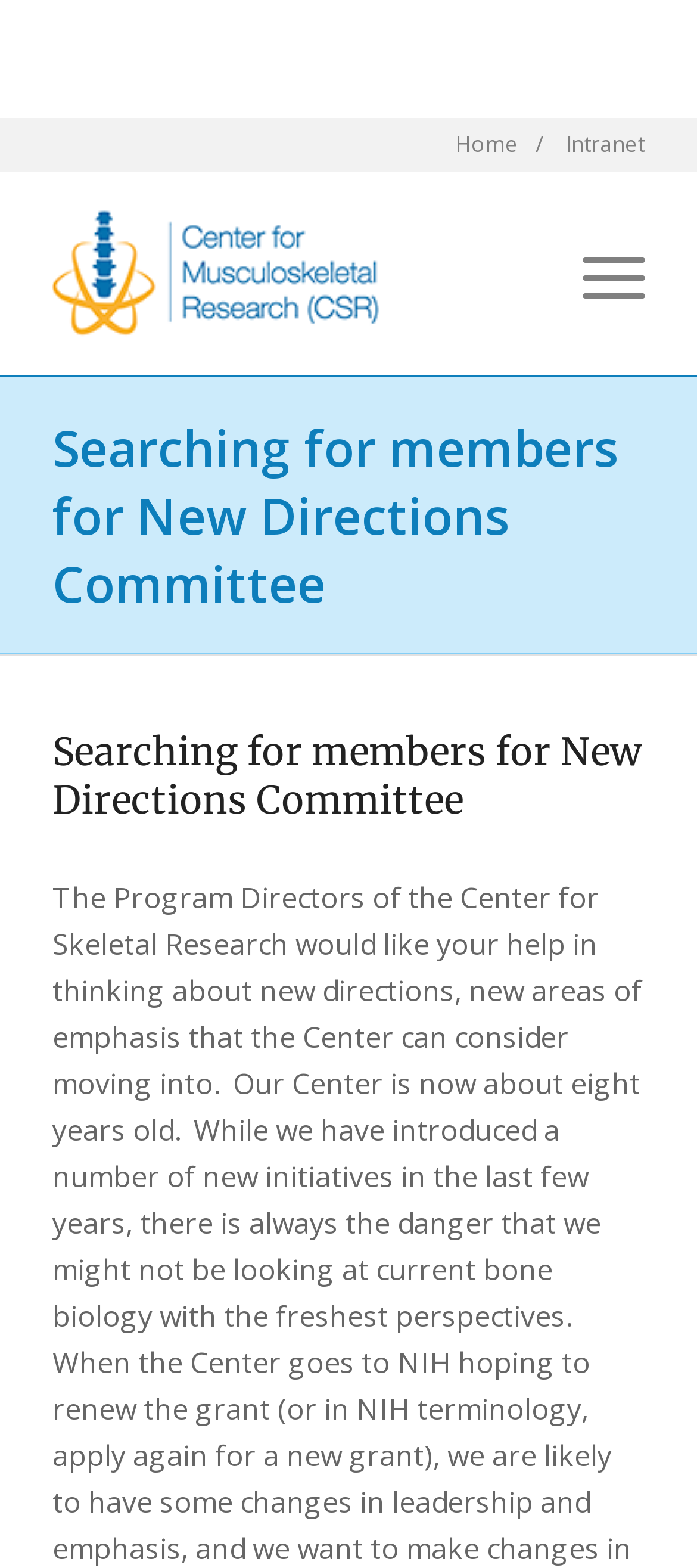Generate an in-depth caption that captures all aspects of the webpage.

The webpage is about the Center for Skeletal Research, with a focus on searching for members for the New Directions Committee. At the top left corner, there is a logo image of the Center for Skeletal Research, accompanied by a link with the same name. To the right of the logo, there is a "Menu" link. 

Above the main content, there are three links: "Home", "Intranet", and "Center for Skeletal Research", which are positioned horizontally and centered at the top of the page. 

The main content is a heading that reads "Searching for members for New Directions Committee", which is located below the top links and spans across the entire width of the page. This heading is repeated as a link below, with a smaller font size. 

There are no other visible UI elements or text on the page, except for two hidden links with icons at the top left corner, which are not visible to the user.